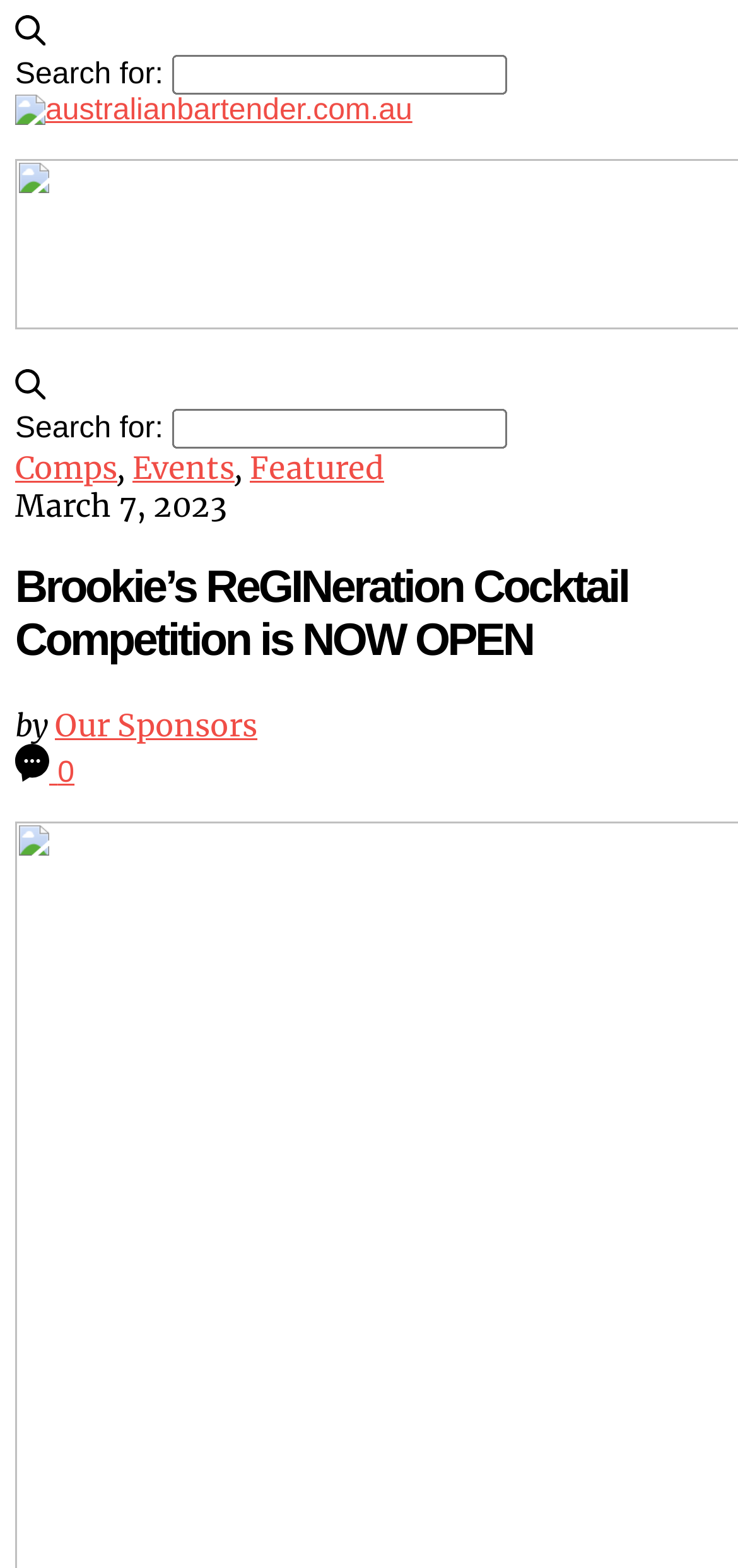Please determine the bounding box coordinates for the element with the description: "parent_node: Search for: name="s"".

[0.233, 0.261, 0.686, 0.287]